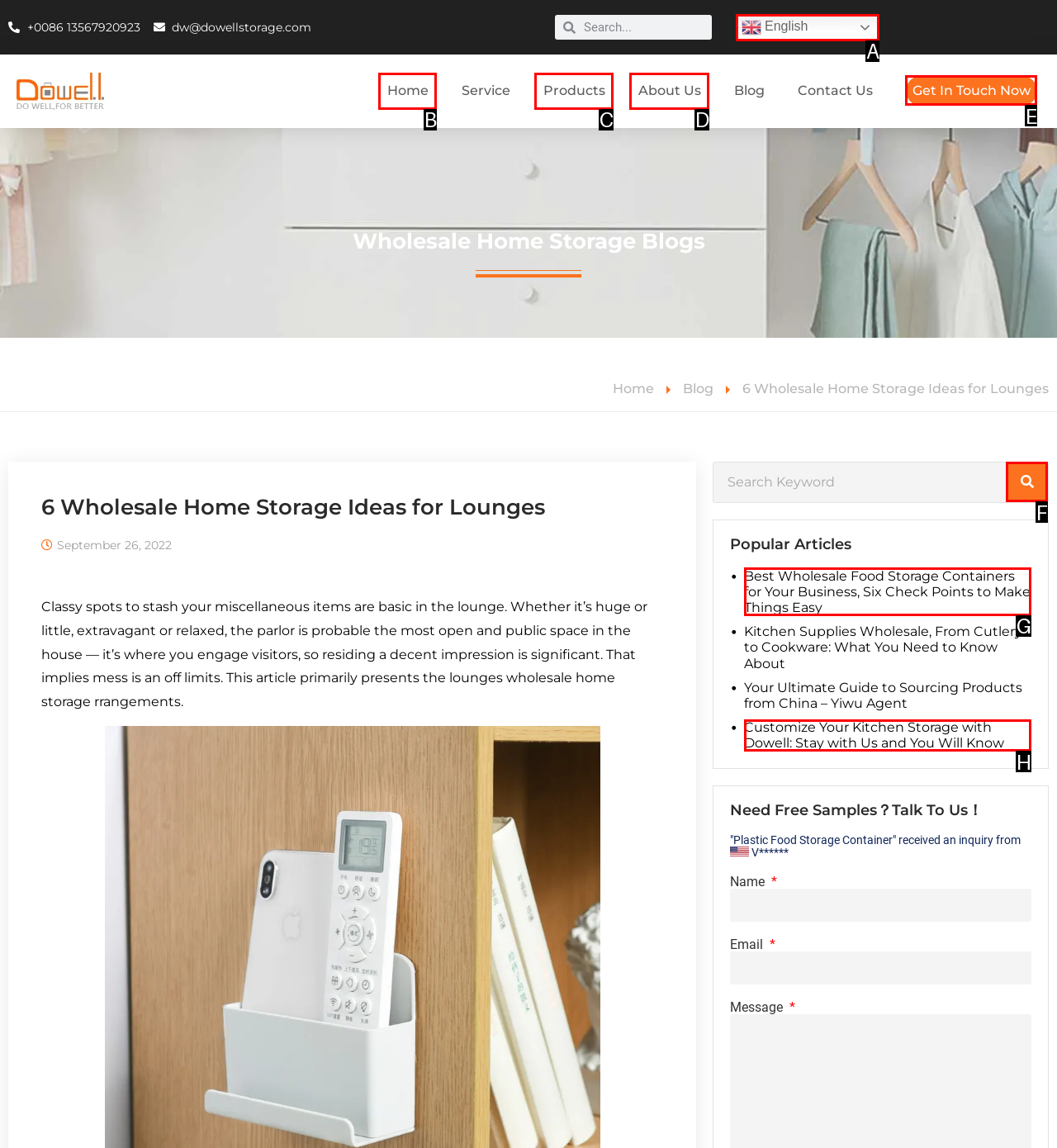Determine which letter corresponds to the UI element to click for this task: Contact Dowell for wholesale home storage products
Respond with the letter from the available options.

E